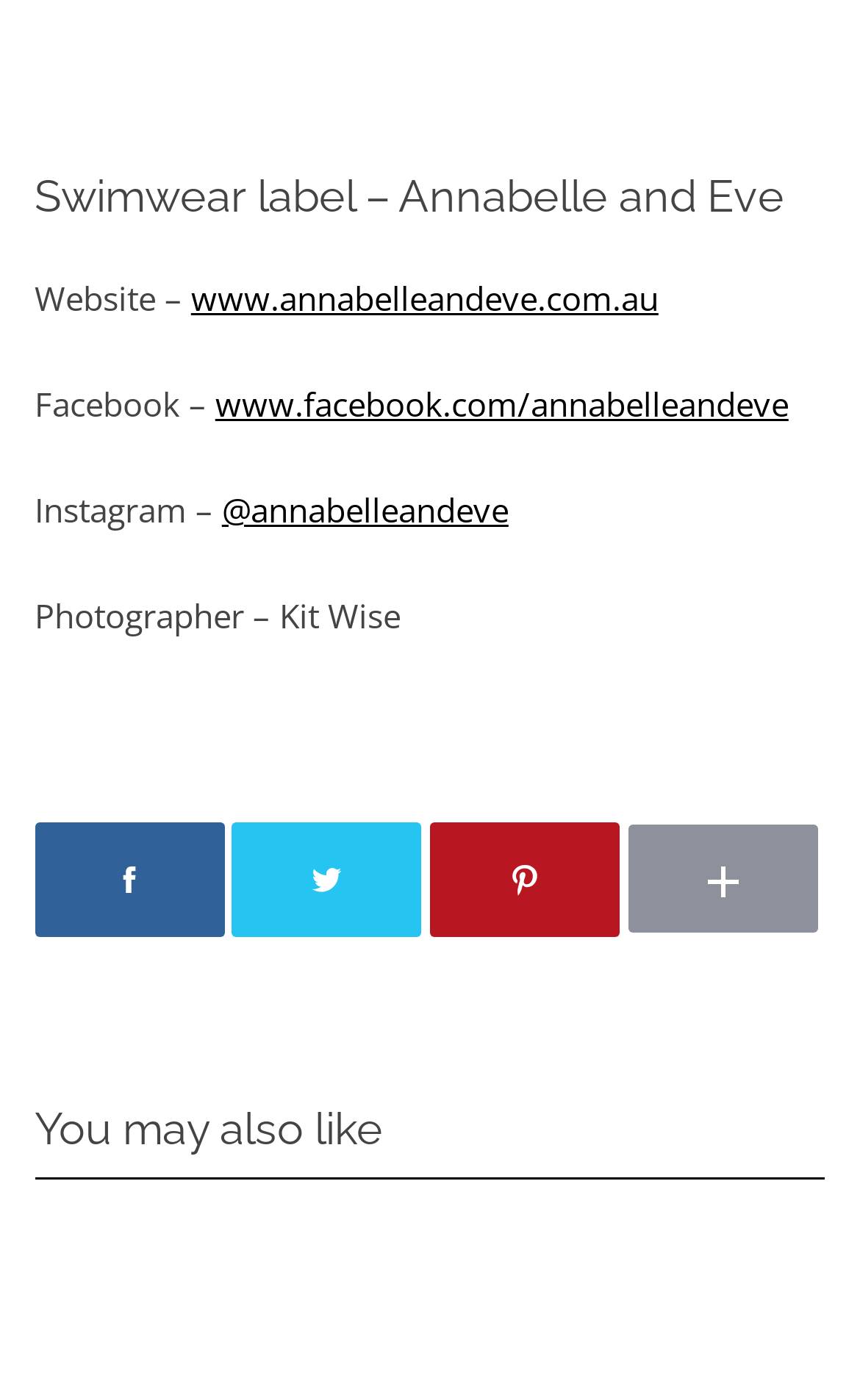What is the URL of the website?
From the screenshot, provide a brief answer in one word or phrase.

www.annabelleandeve.com.au